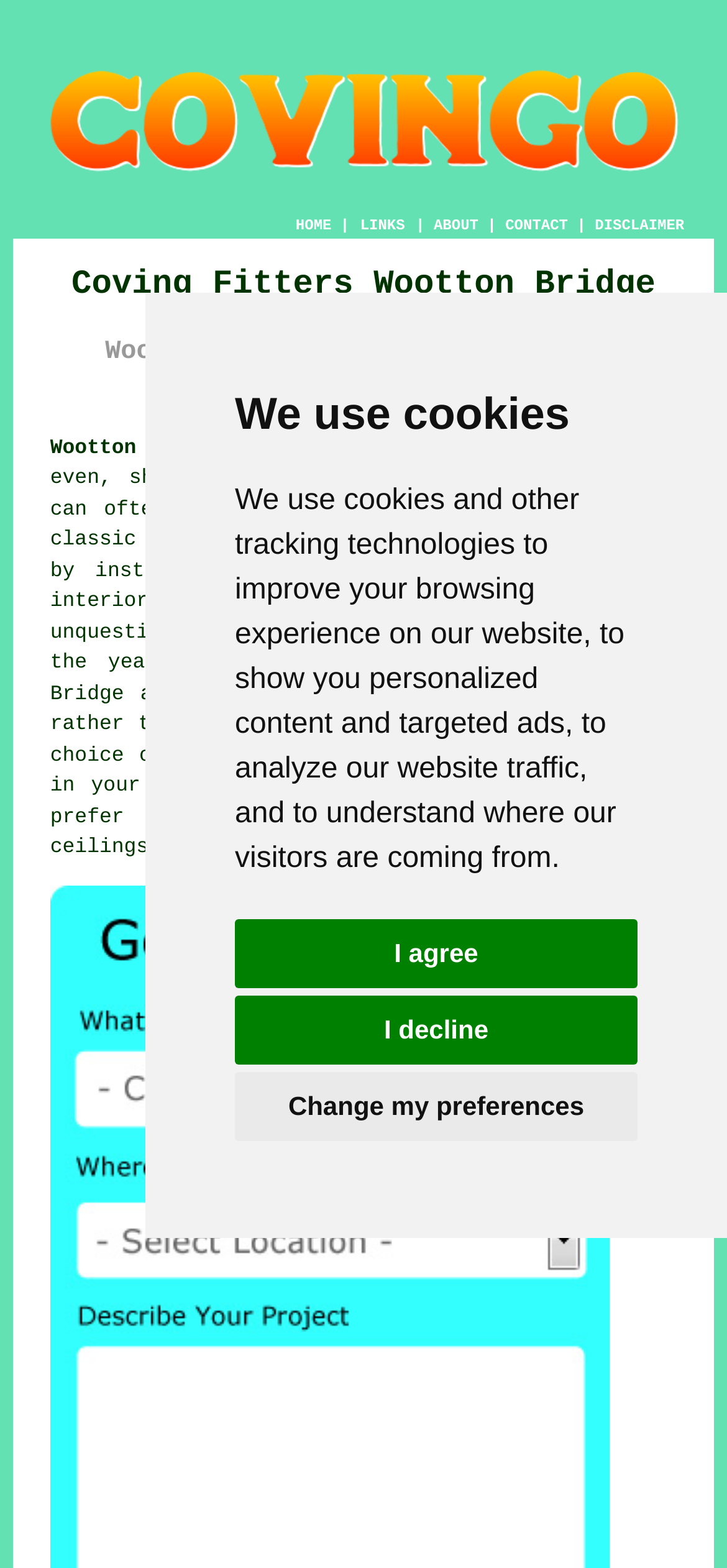Determine the bounding box for the UI element that matches this description: "ornate mouldings and coving".

[0.328, 0.358, 0.818, 0.372]